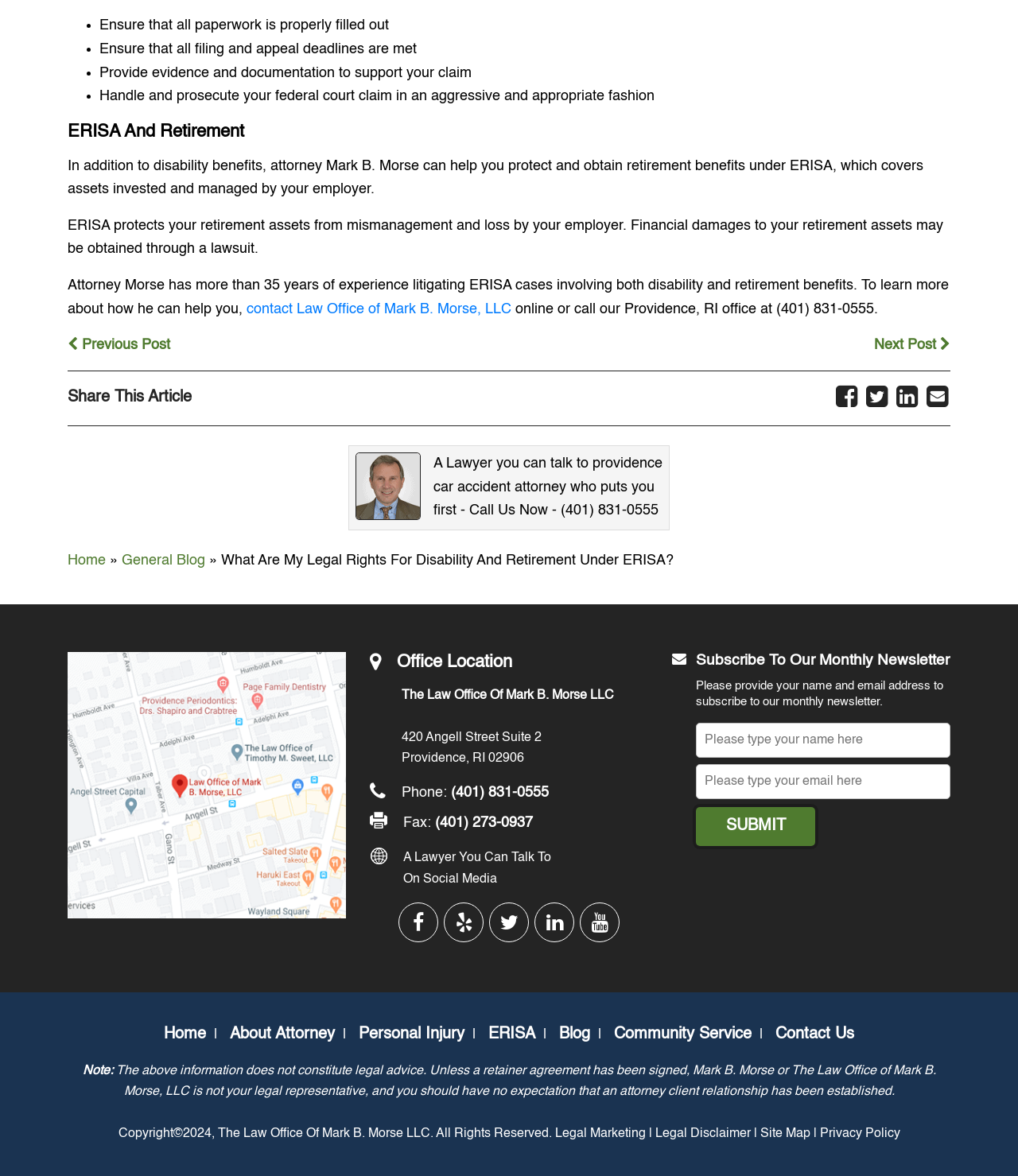Identify the bounding box coordinates of the clickable region to carry out the given instruction: "Click to contact the law office".

[0.242, 0.257, 0.502, 0.269]